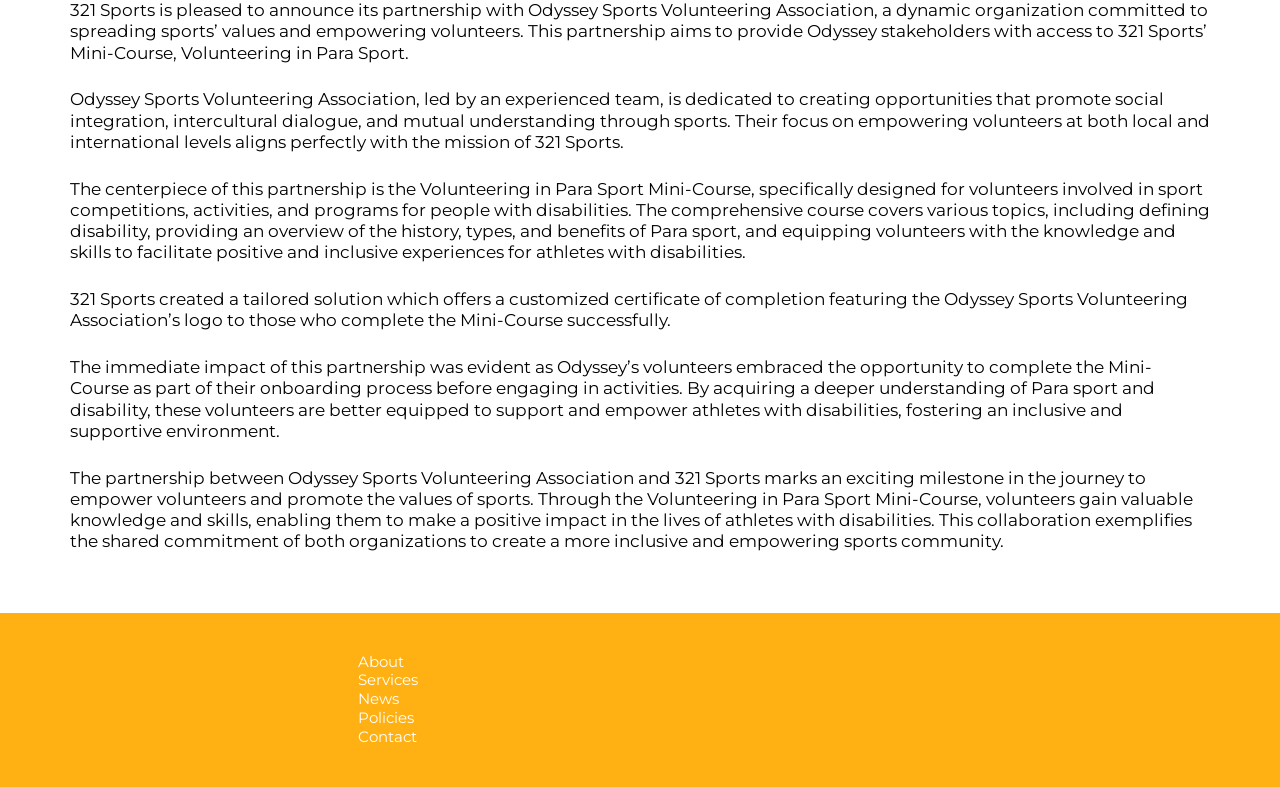Please answer the following query using a single word or phrase: 
What is the focus of the Volunteering in Para Sport Mini-Course?

Empowering volunteers